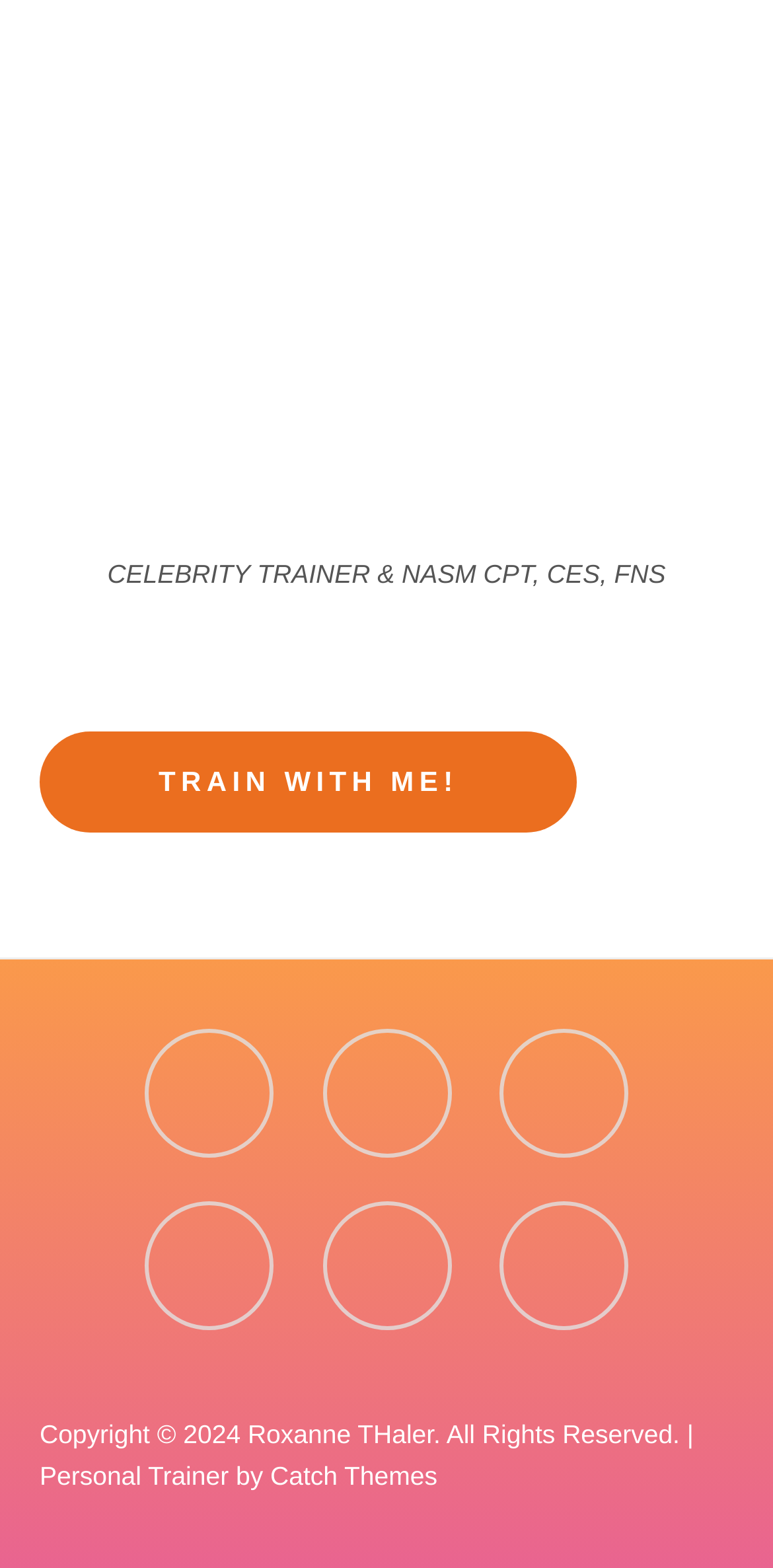Locate the bounding box coordinates of the element that needs to be clicked to carry out the instruction: "Go to 'About' page". The coordinates should be given as four float numbers ranging from 0 to 1, i.e., [left, top, right, bottom].

[0.417, 0.656, 0.583, 0.739]